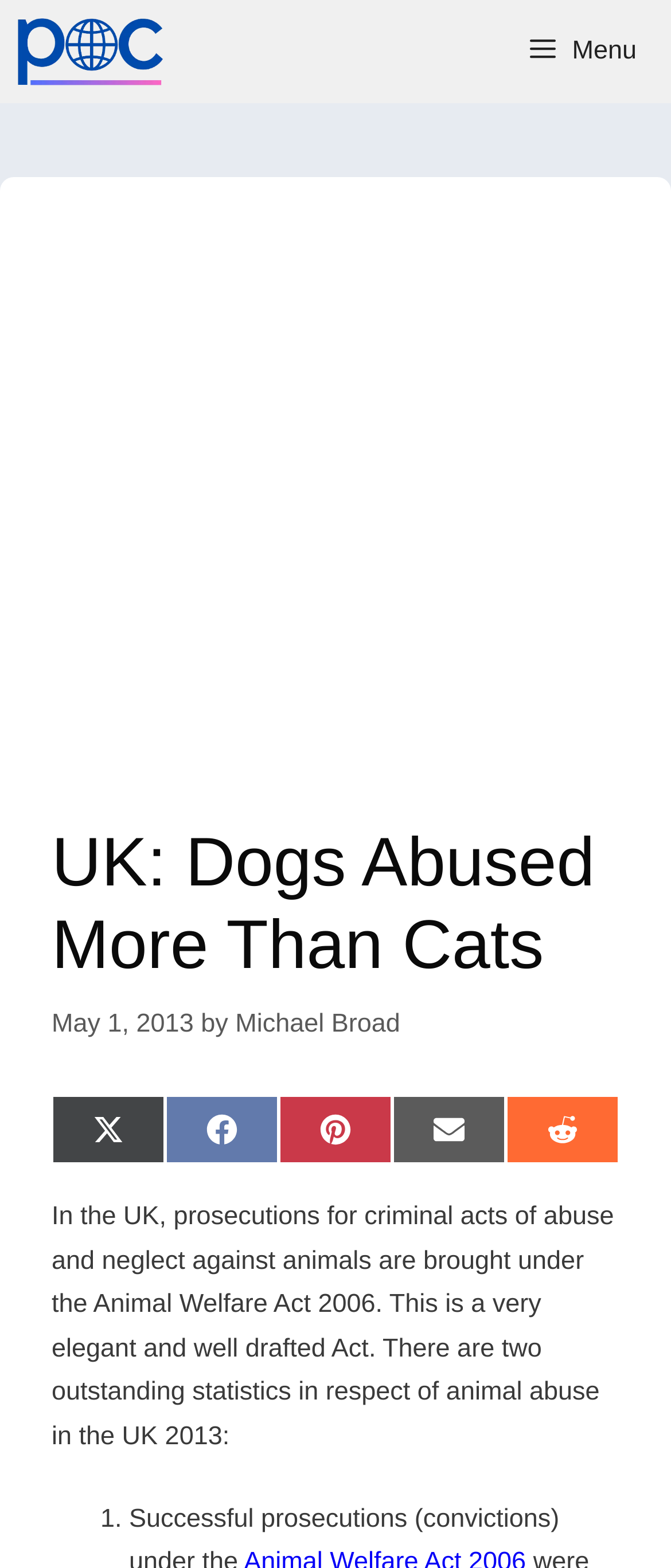Give a one-word or one-phrase response to the question:
What is the topic of the article?

Animal abuse in the UK